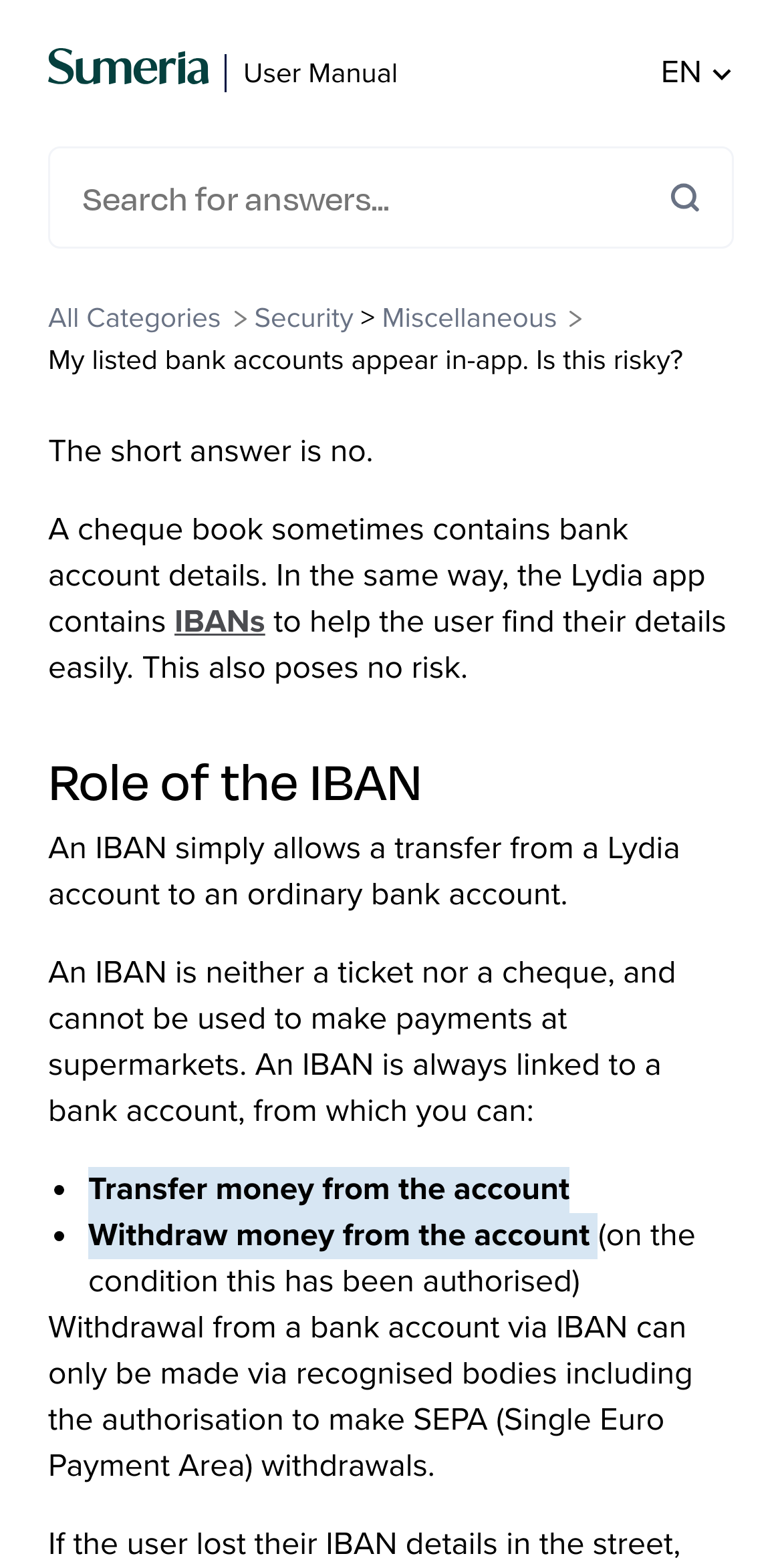Locate the bounding box coordinates of the area to click to fulfill this instruction: "Click on IBANs". The bounding box should be presented as four float numbers between 0 and 1, in the order [left, top, right, bottom].

[0.223, 0.383, 0.339, 0.412]